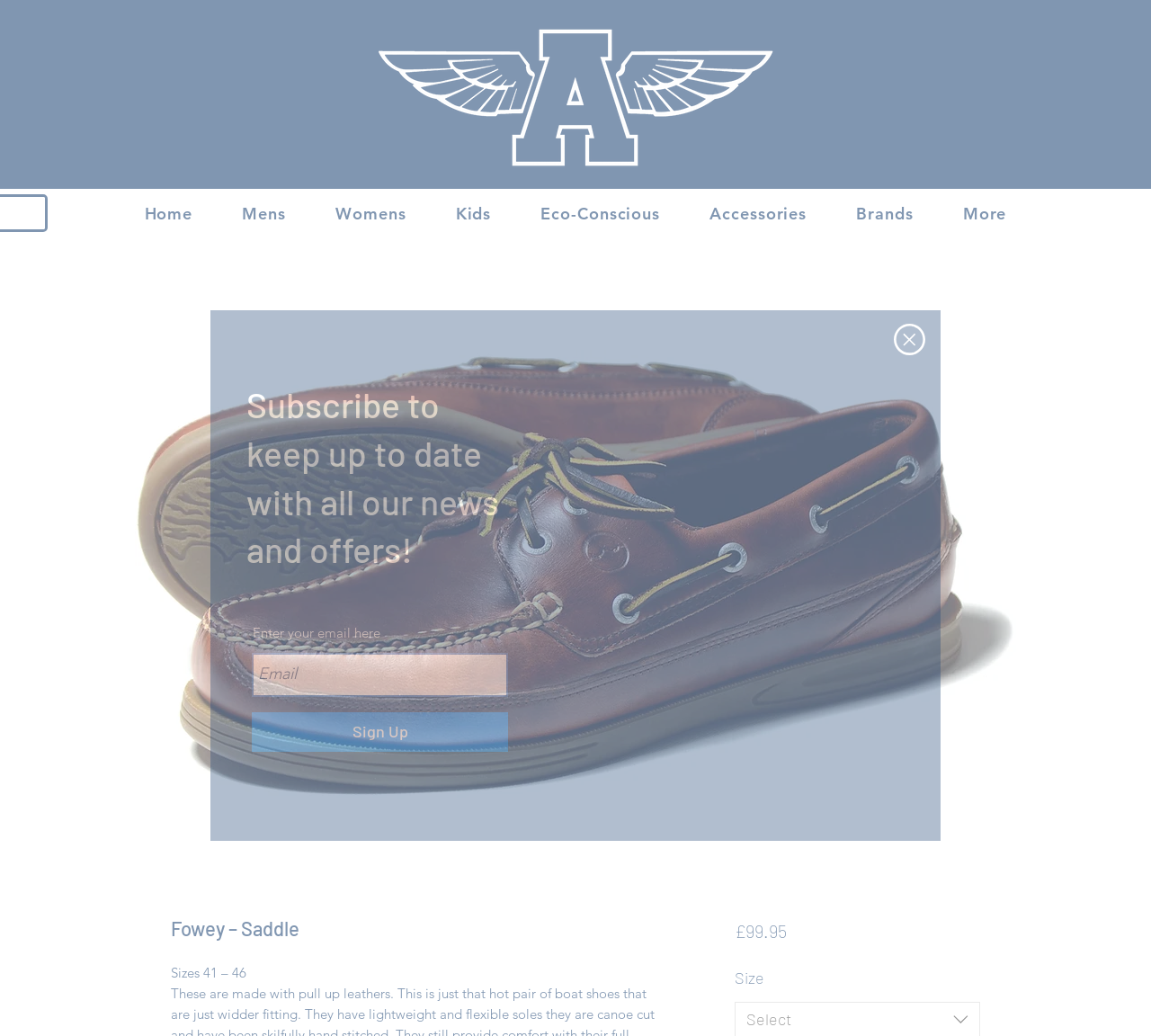Please find the bounding box coordinates of the element's region to be clicked to carry out this instruction: "Click the 'Sign Up' button".

[0.219, 0.687, 0.441, 0.725]